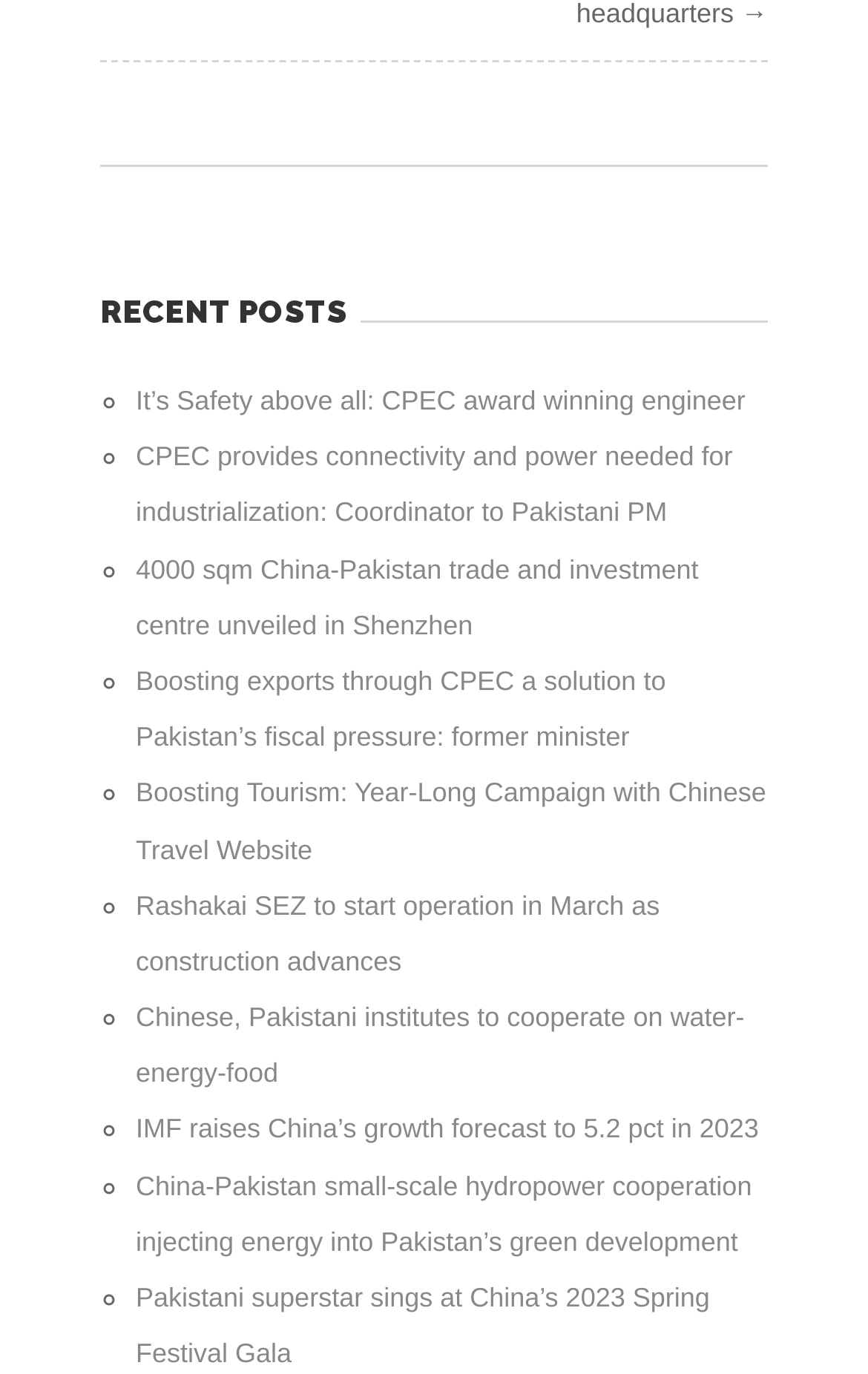Is there a search bar on the webpage?
Your answer should be a single word or phrase derived from the screenshot.

No